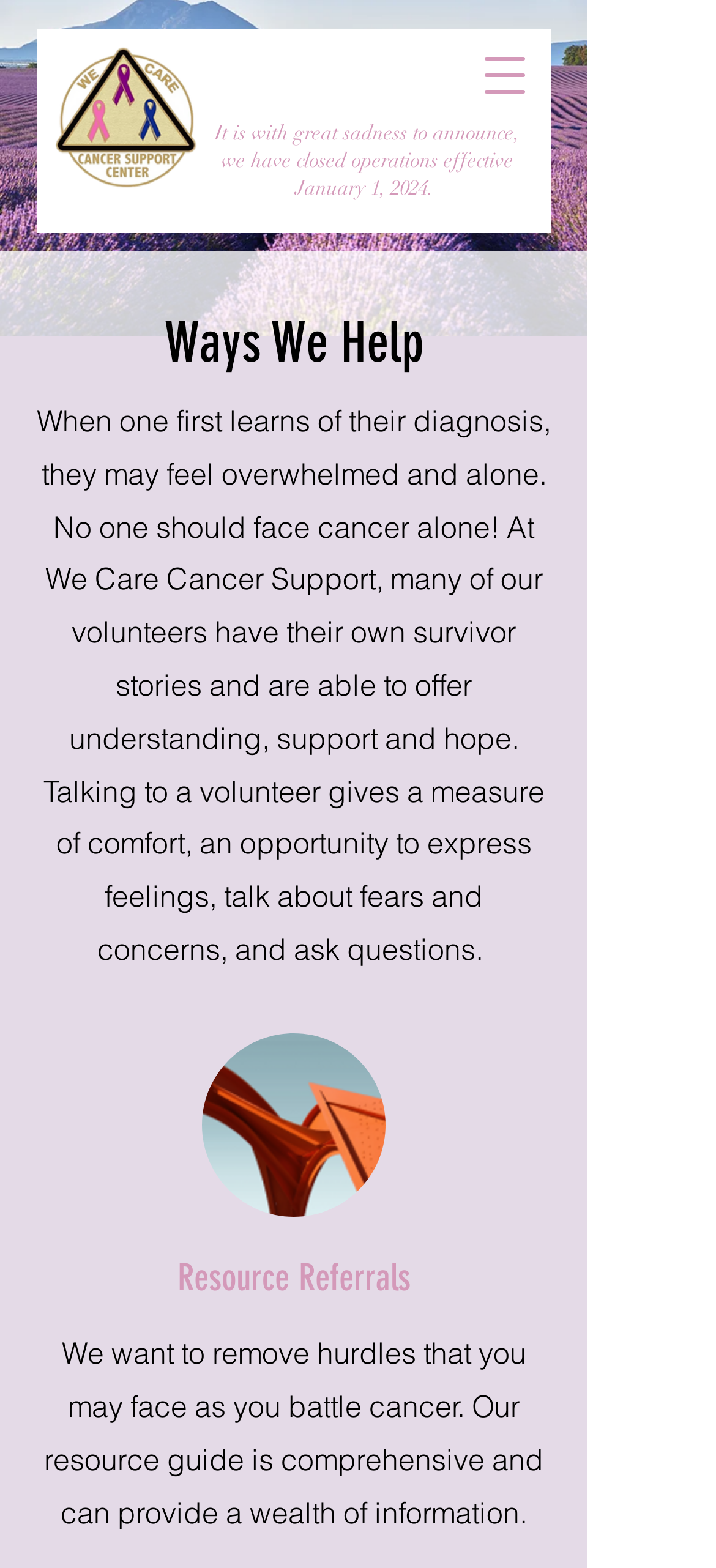Please provide a comprehensive answer to the question below using the information from the image: What is the purpose of the resource guide?

Based on the text 'Our resource guide is comprehensive and can provide a wealth of information.', it can be inferred that the purpose of the resource guide is to provide information to cancer patients.